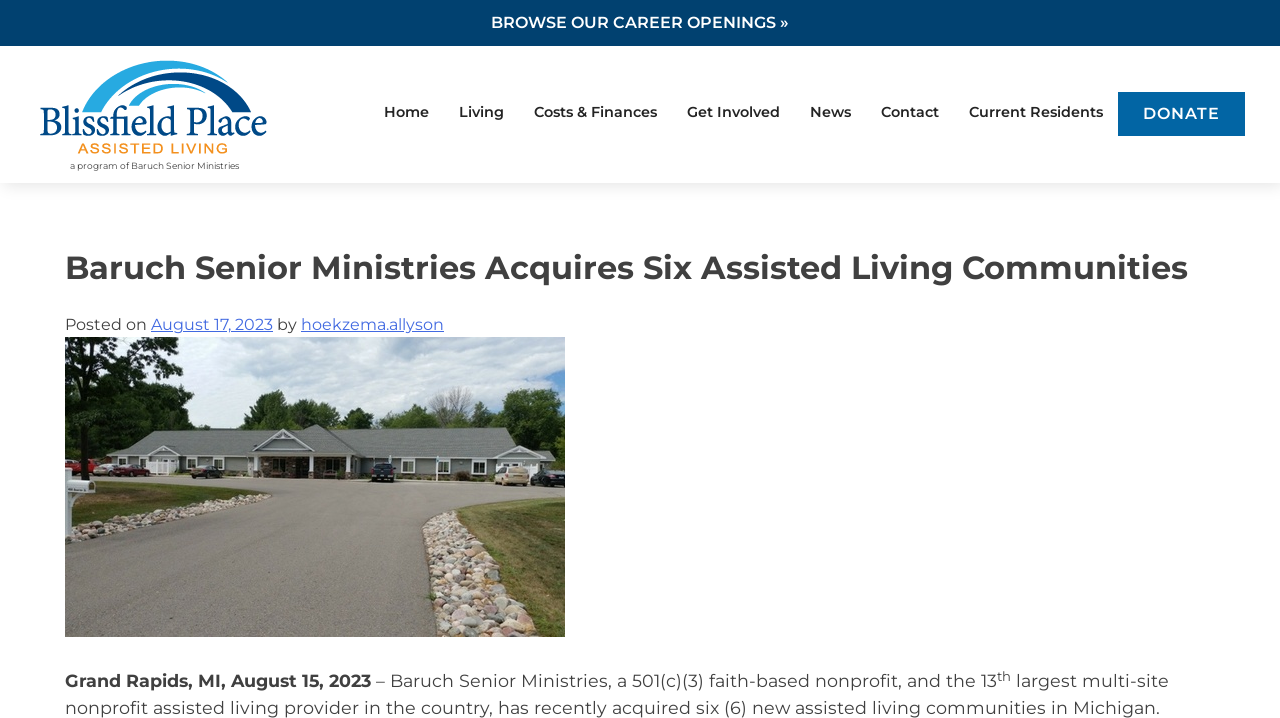Kindly determine the bounding box coordinates for the clickable area to achieve the given instruction: "View living options".

[0.347, 0.128, 0.405, 0.186]